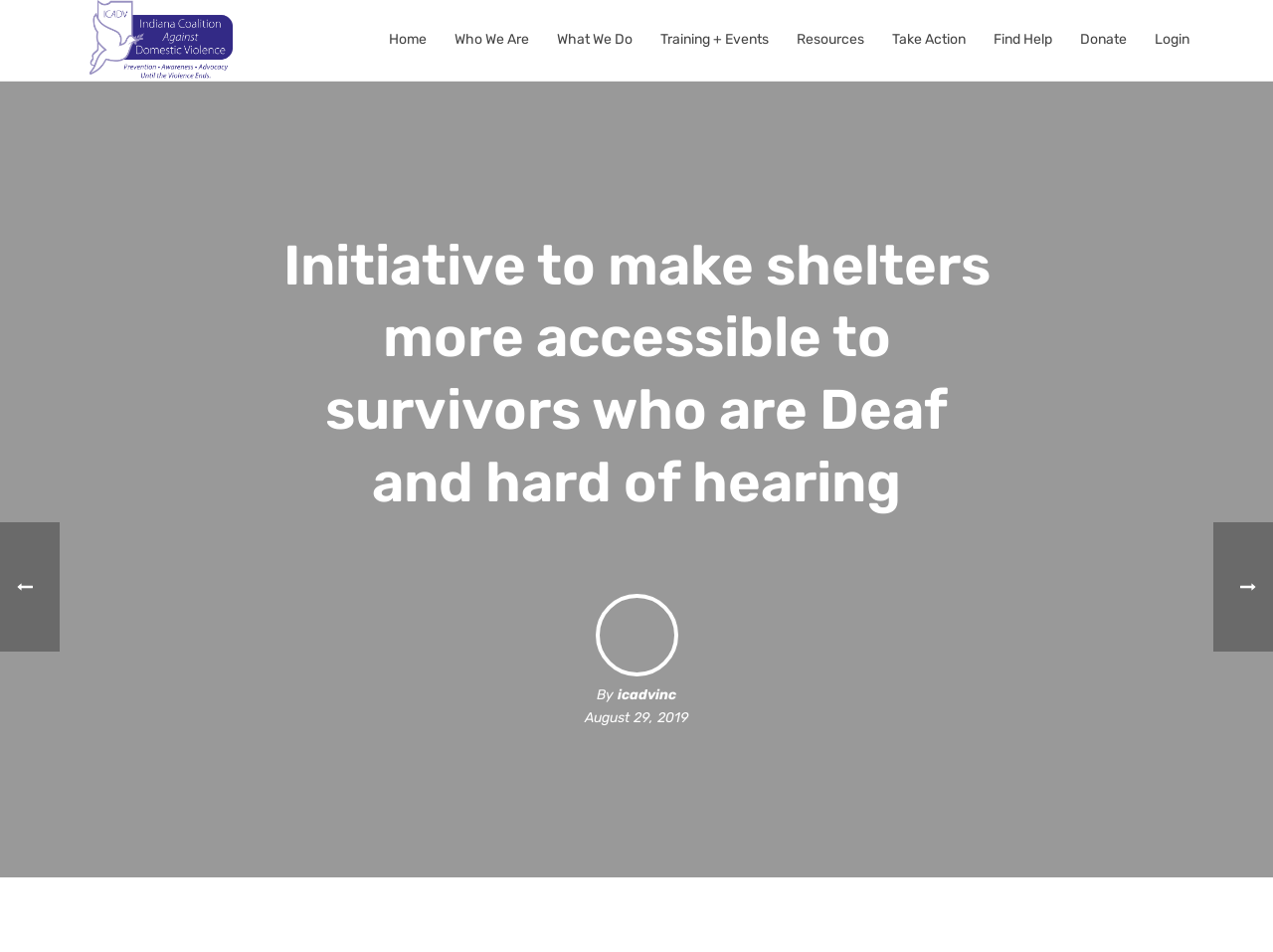Answer with a single word or phrase: 
How many menu items are available in the top navigation bar?

7